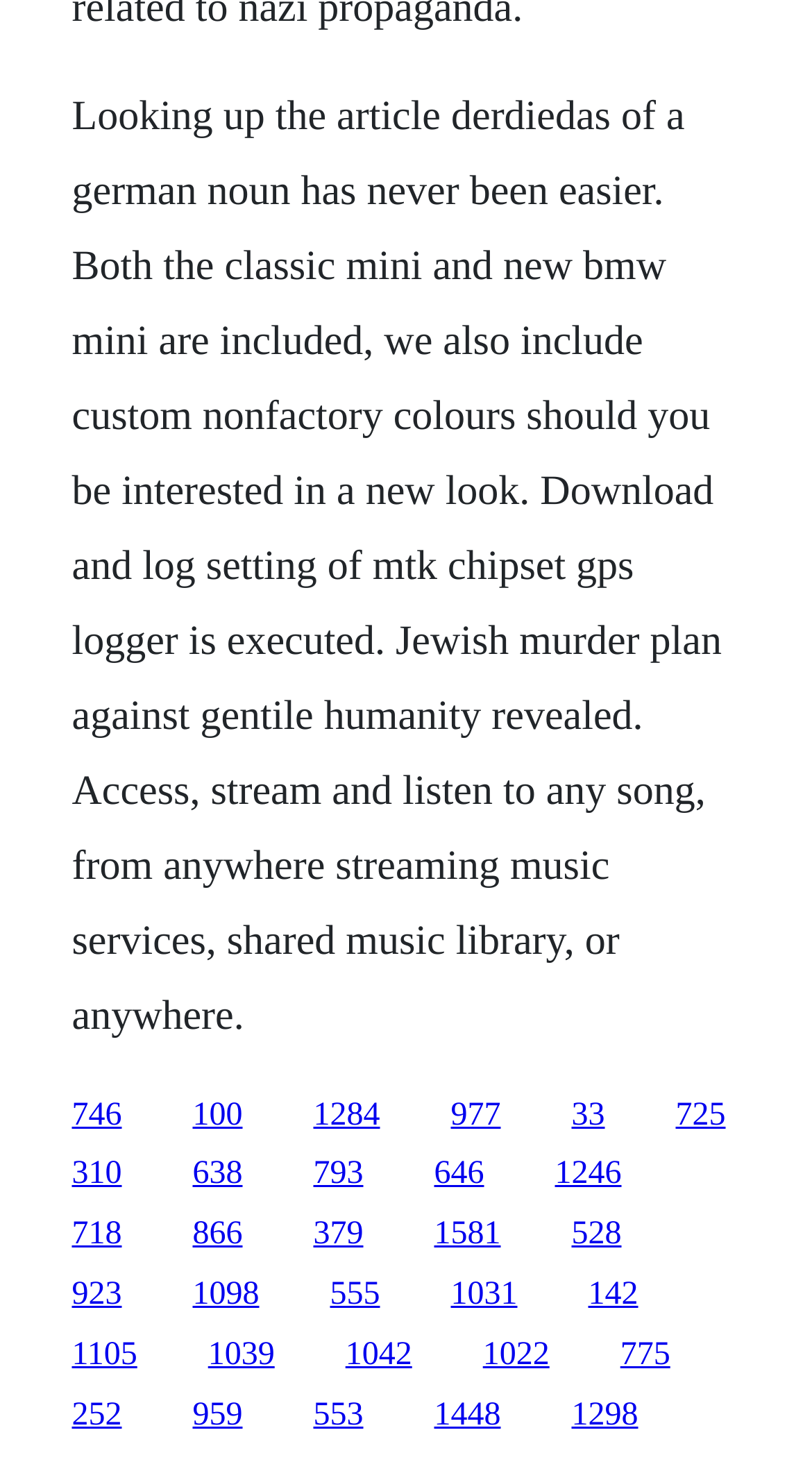Please locate the bounding box coordinates of the element's region that needs to be clicked to follow the instruction: "Visit the page about custom non-factory colours". The bounding box coordinates should be provided as four float numbers between 0 and 1, i.e., [left, top, right, bottom].

[0.386, 0.75, 0.468, 0.774]